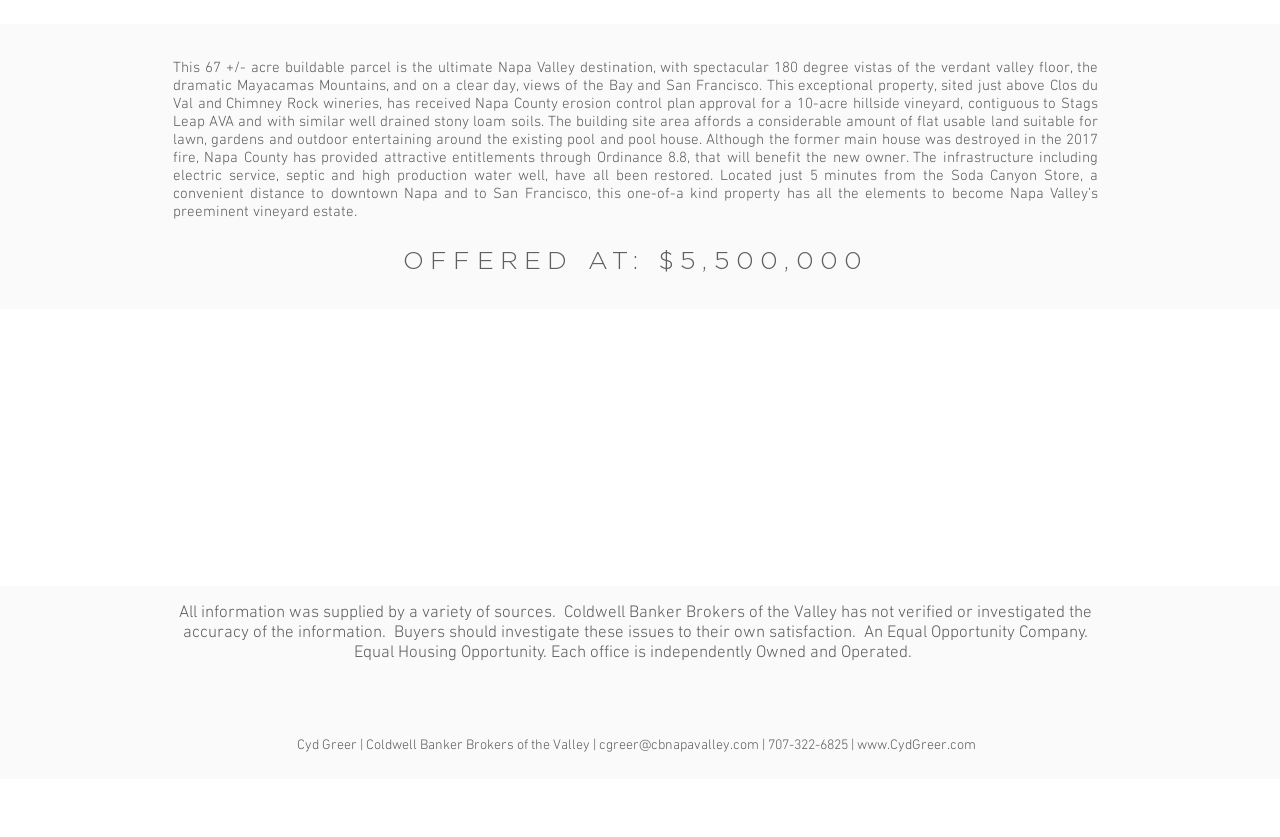Examine the image and give a thorough answer to the following question:
What is the size of the property?

The size of the property is mentioned in the description as 'this 67 +/- acre buildable parcel'.